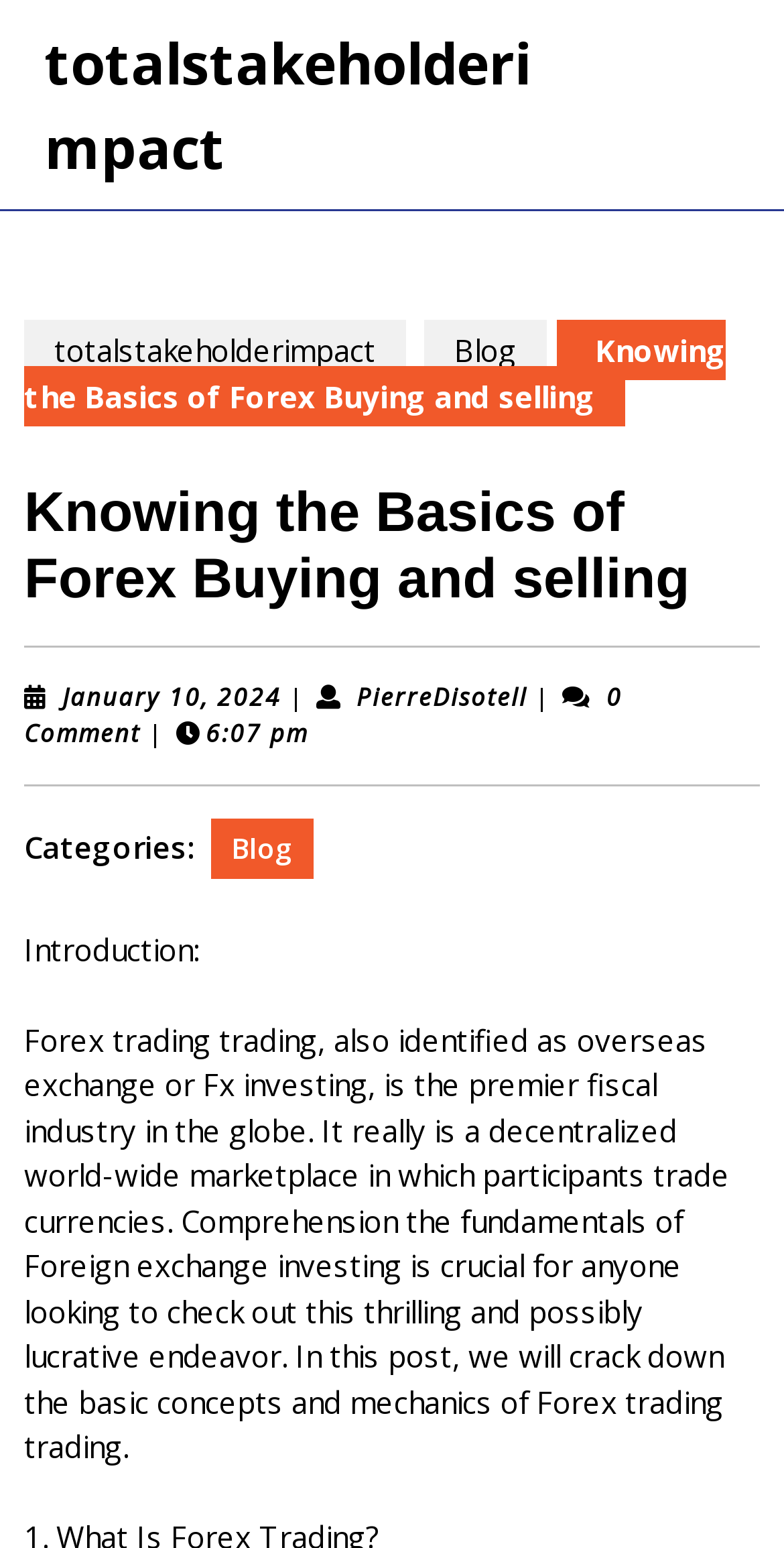Based on the provided description, "January 10, 2024January 10, 2024", find the bounding box of the corresponding UI element in the screenshot.

[0.079, 0.439, 0.359, 0.461]